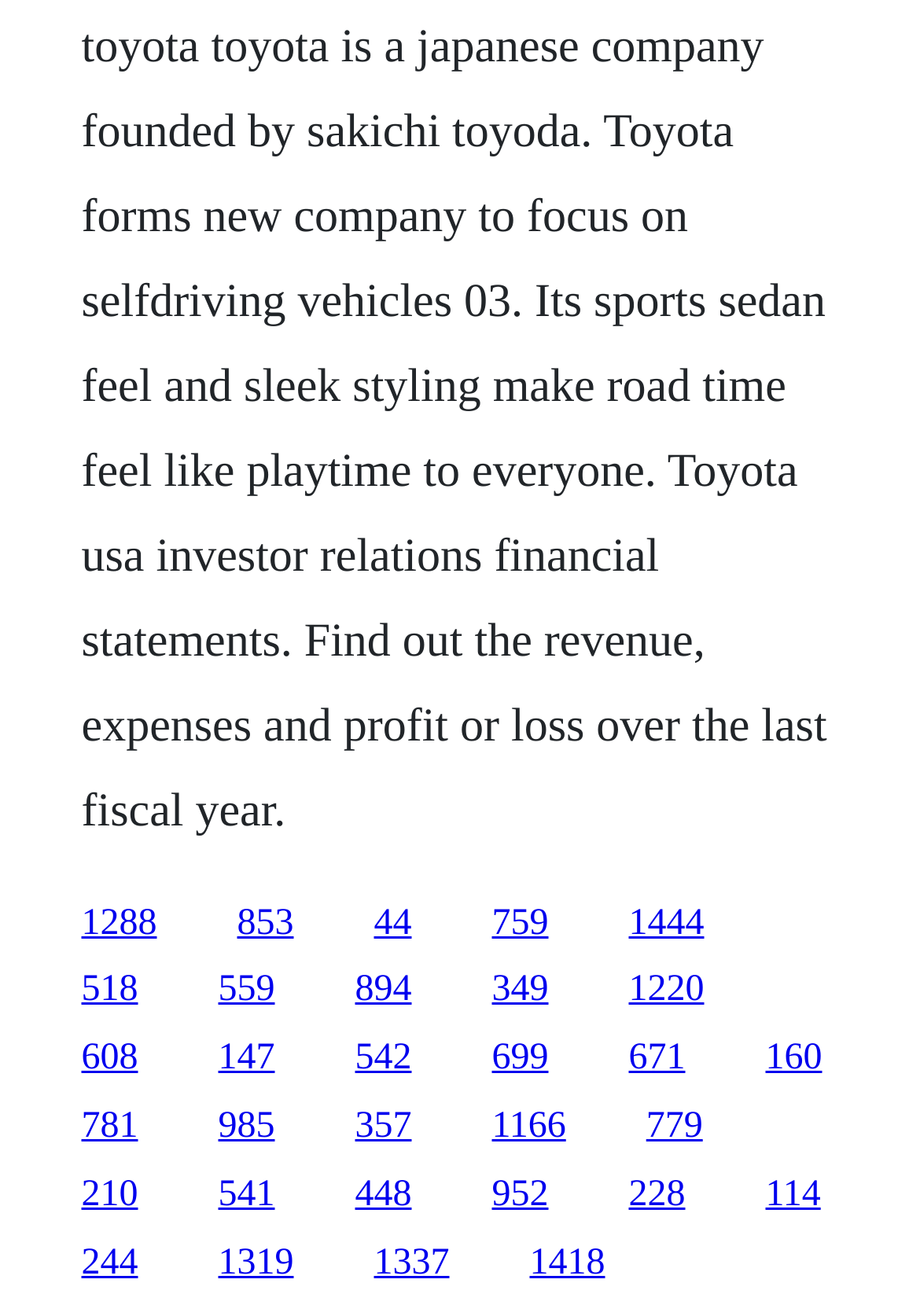Please identify the bounding box coordinates of the element's region that should be clicked to execute the following instruction: "follow the tenth link". The bounding box coordinates must be four float numbers between 0 and 1, i.e., [left, top, right, bottom].

[0.535, 0.789, 0.596, 0.819]